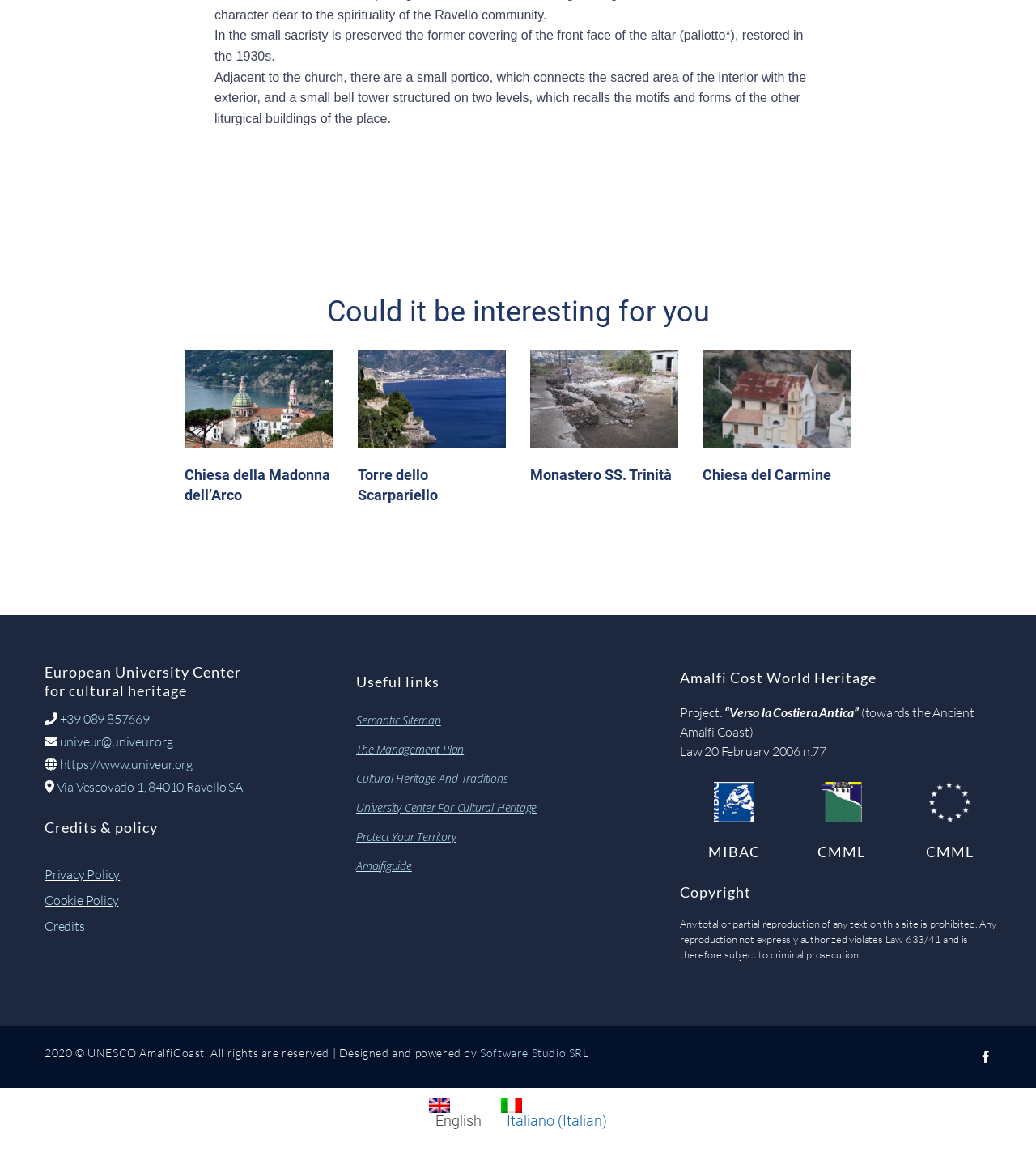Provide your answer in a single word or phrase: 
What is the name of the project mentioned in the webpage?

“Verso la Costiera Antica”